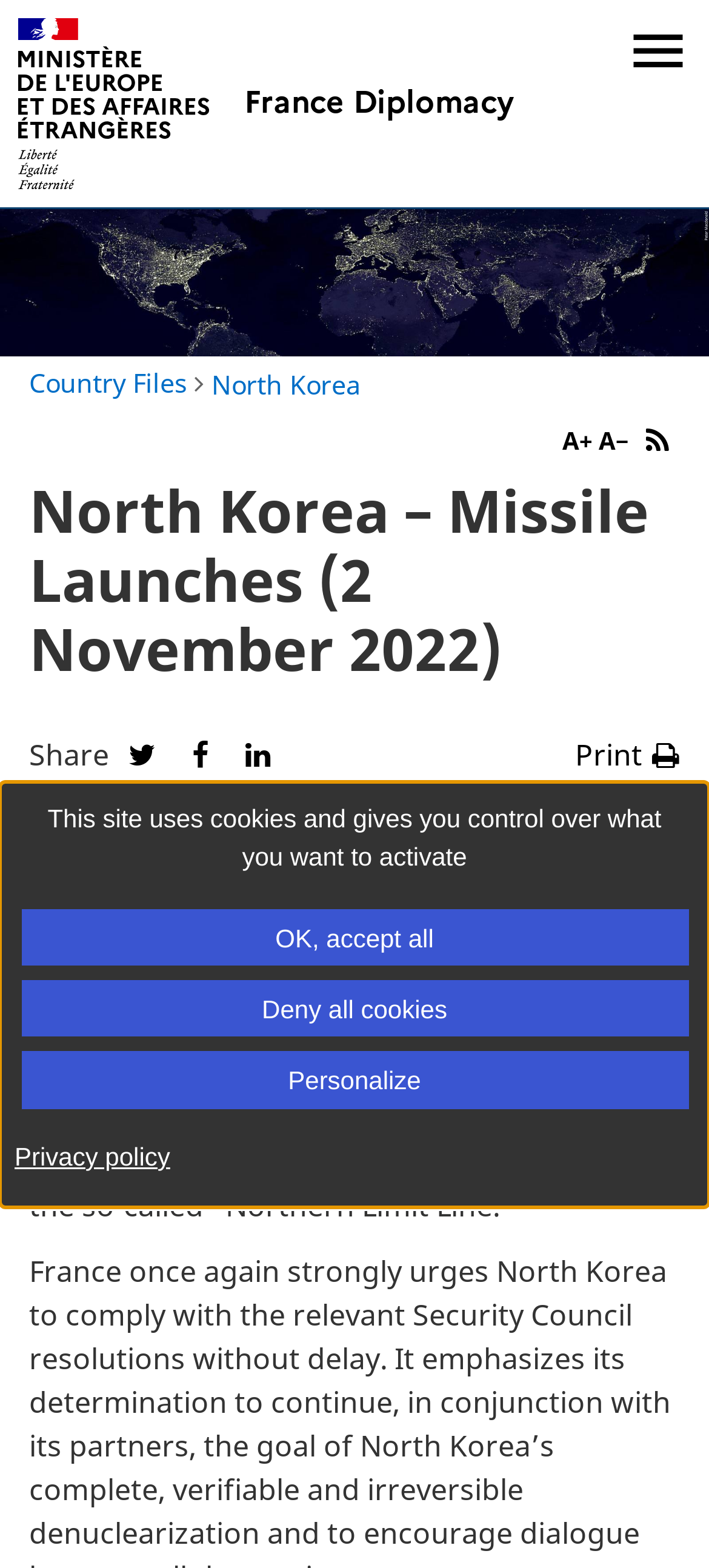Find the UI element described as: "Personalize" and predict its bounding box coordinates. Ensure the coordinates are four float numbers between 0 and 1, [left, top, right, bottom].

[0.029, 0.67, 0.971, 0.707]